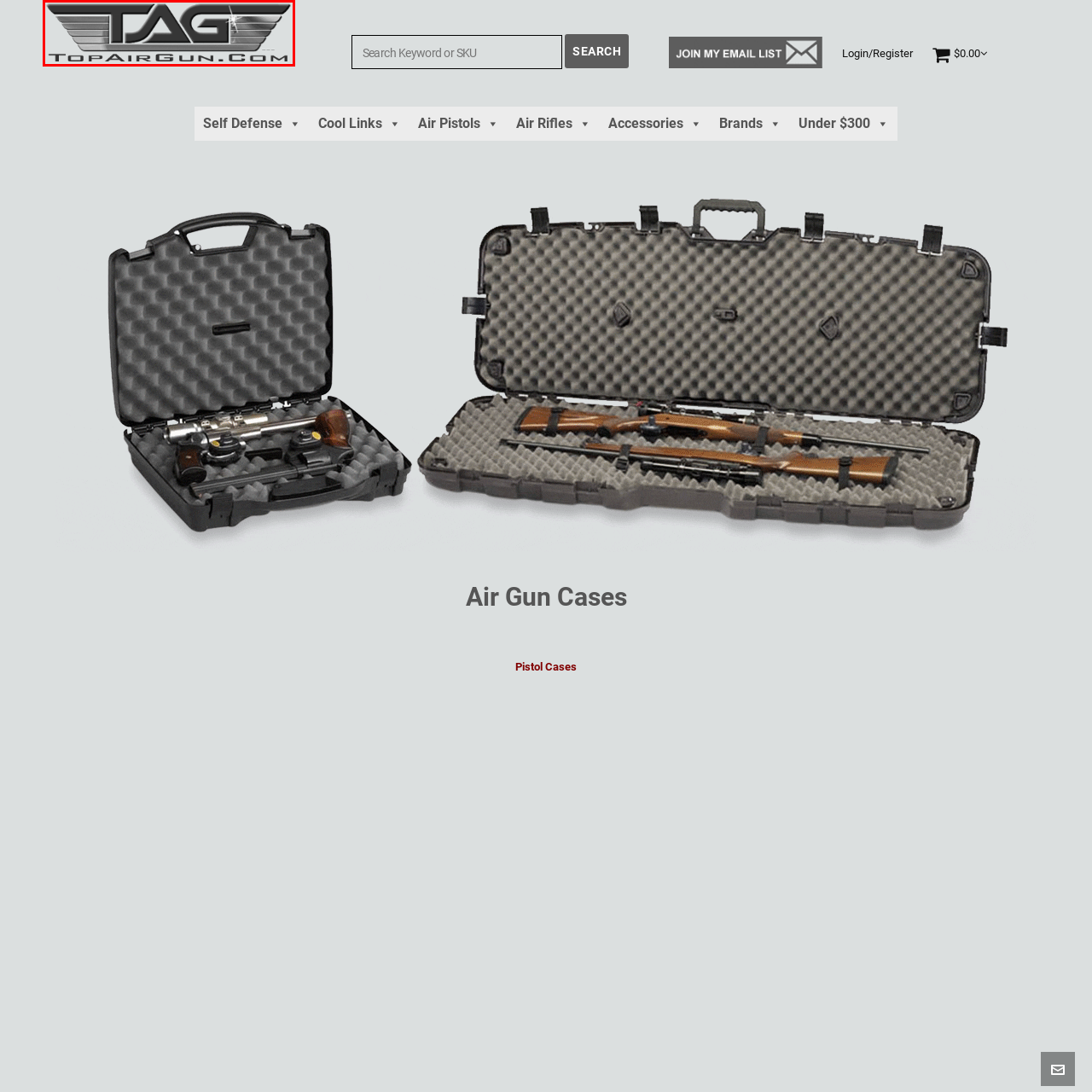What is the suggested reputation of the company?
Study the image highlighted with a red bounding box and respond to the question with a detailed answer.

The overall aesthetic of the logo communicates a sense of quality and reliability, which is aligned with the company's reputation as a leading air gun superstore in the USA.